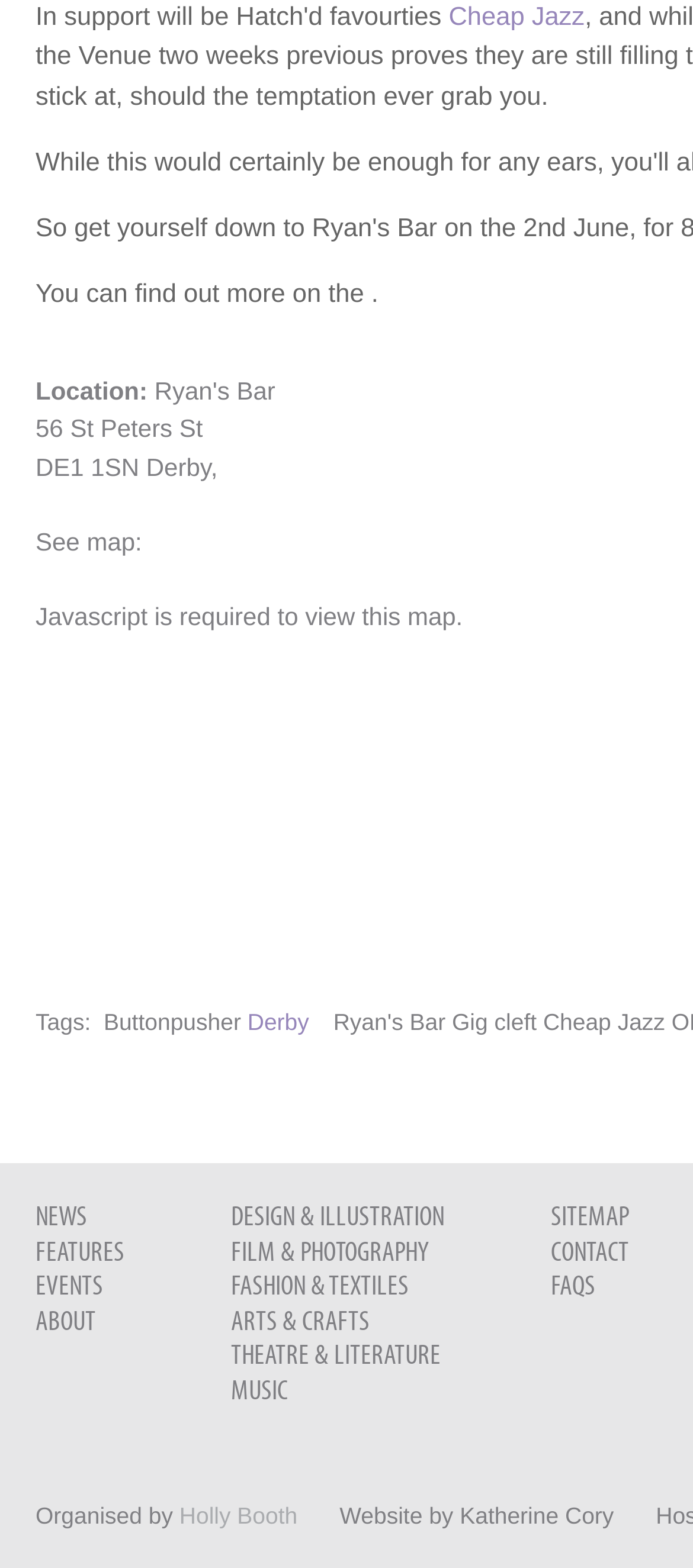Can you find the bounding box coordinates for the element that needs to be clicked to execute this instruction: "Contact Holly Booth"? The coordinates should be given as four float numbers between 0 and 1, i.e., [left, top, right, bottom].

[0.259, 0.958, 0.429, 0.975]